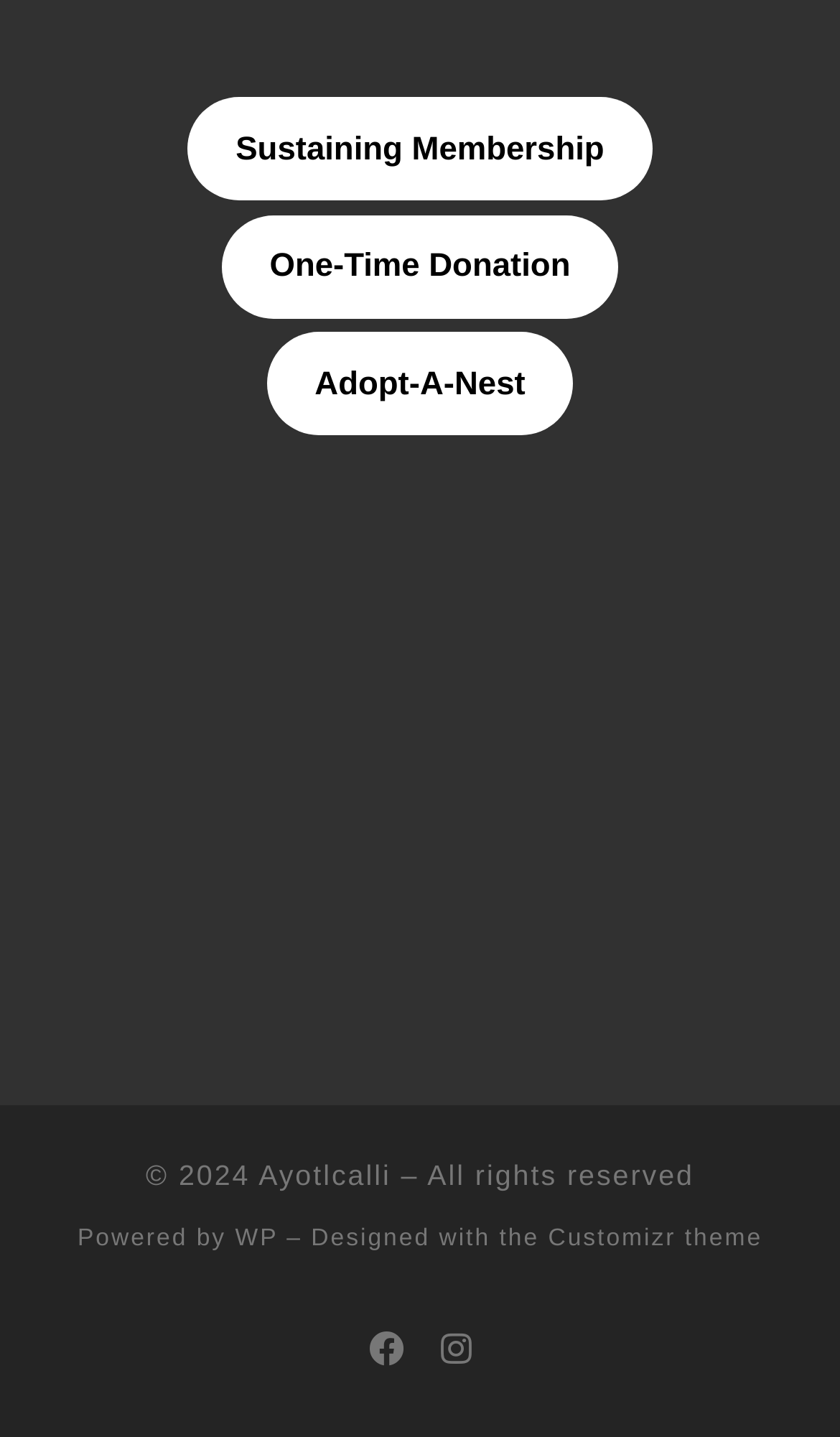Please determine the bounding box coordinates of the element to click in order to execute the following instruction: "Follow us on Instagram". The coordinates should be four float numbers between 0 and 1, specified as [left, top, right, bottom].

[0.525, 0.922, 0.561, 0.96]